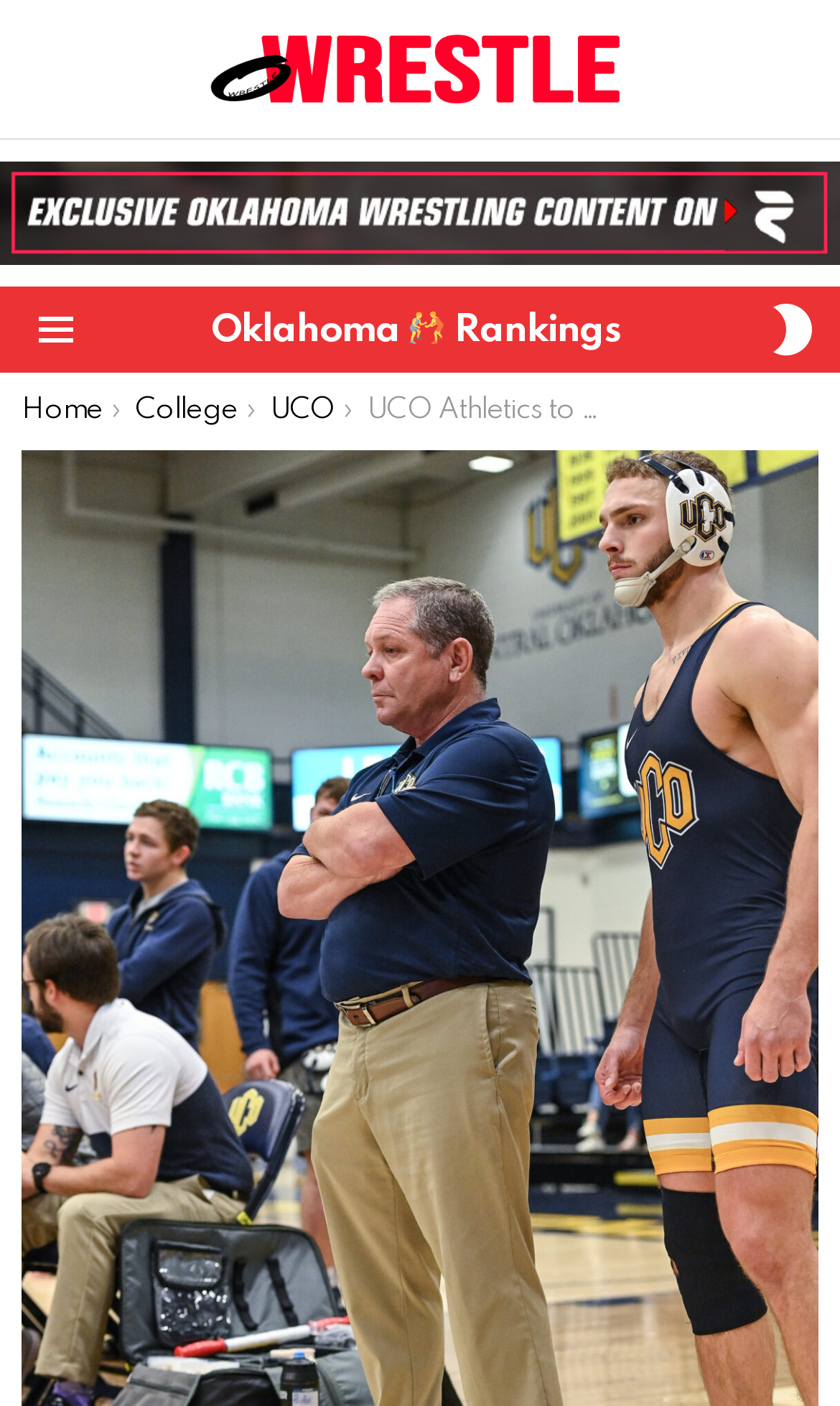What is the icon next to 'Oklahoma Rankings'?
Refer to the image and provide a concise answer in one word or phrase.

Wrestling